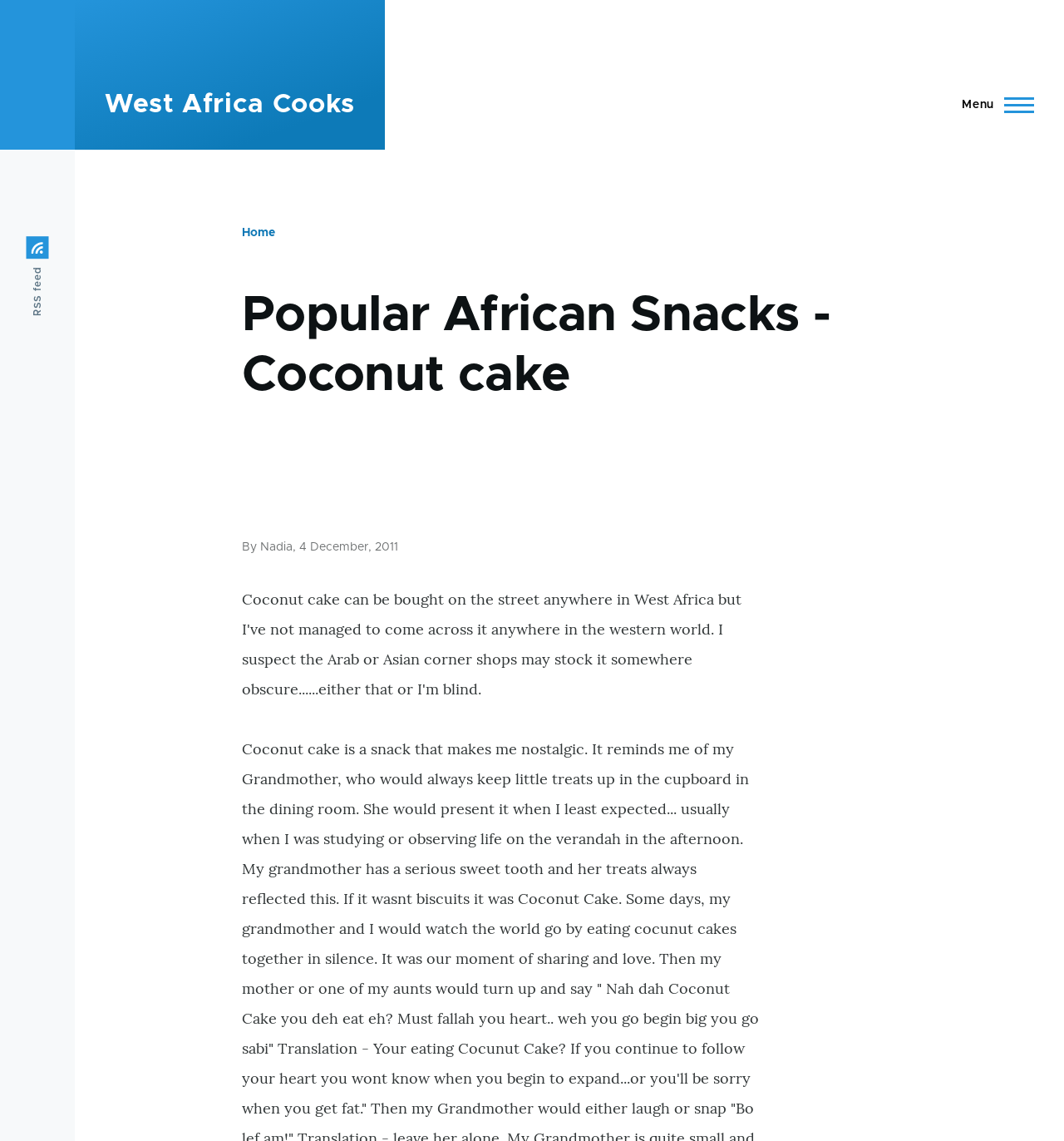Find the bounding box coordinates for the element described here: "RSS feed".

[0.025, 0.207, 0.046, 0.277]